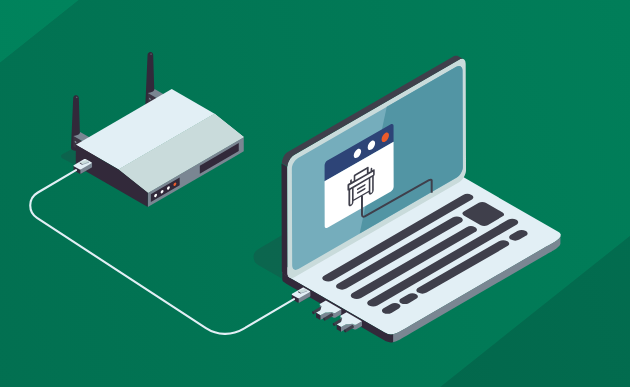What is displayed on the laptop's screen?
Provide a thorough and detailed answer to the question.

The laptop's screen displays a window icon with a note, which likely indicates configuration or settings related to device connectivity, possibly for managing serial ports over TCP/IP networks.